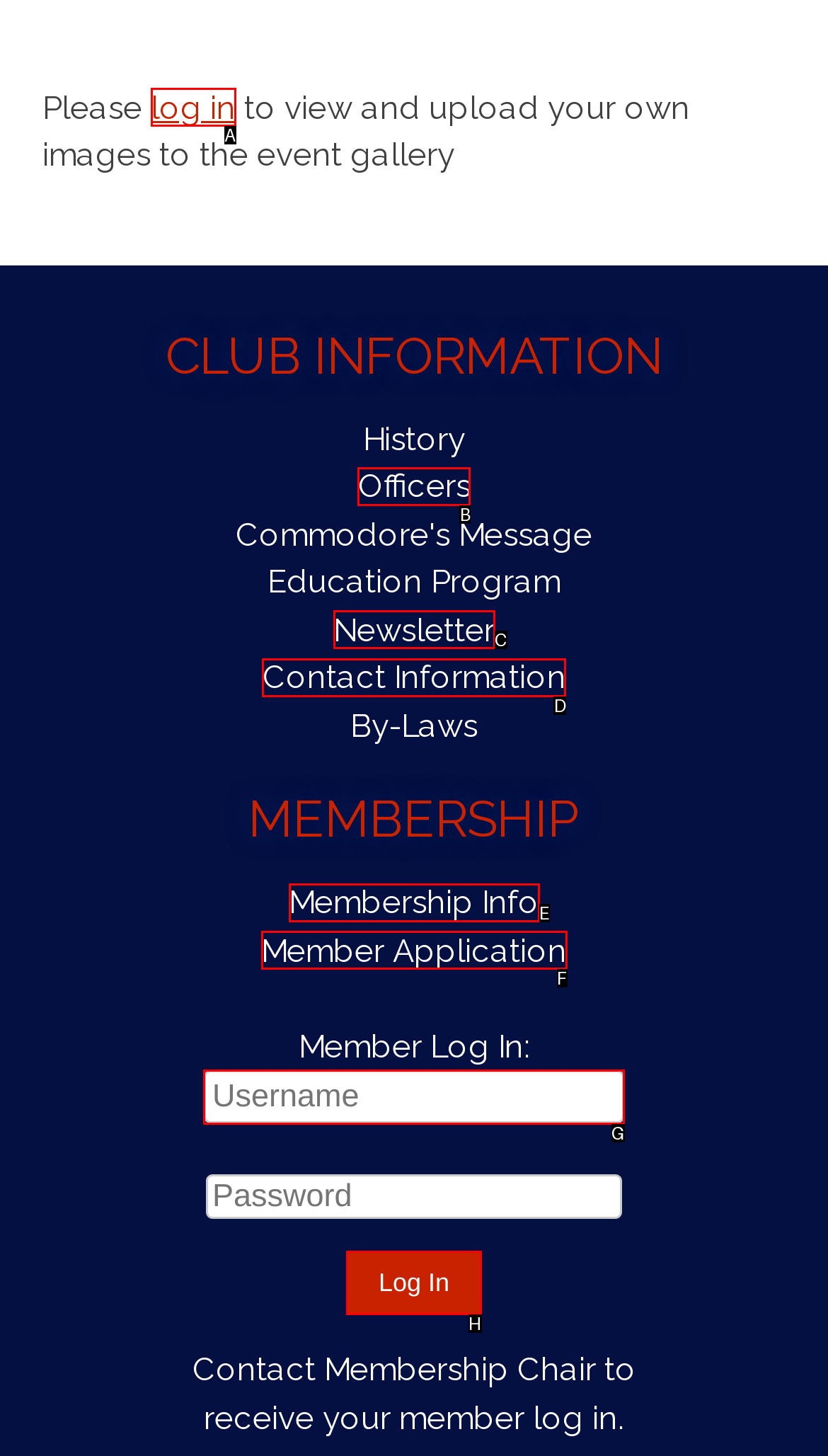Determine which HTML element to click to execute the following task: enter username Answer with the letter of the selected option.

G